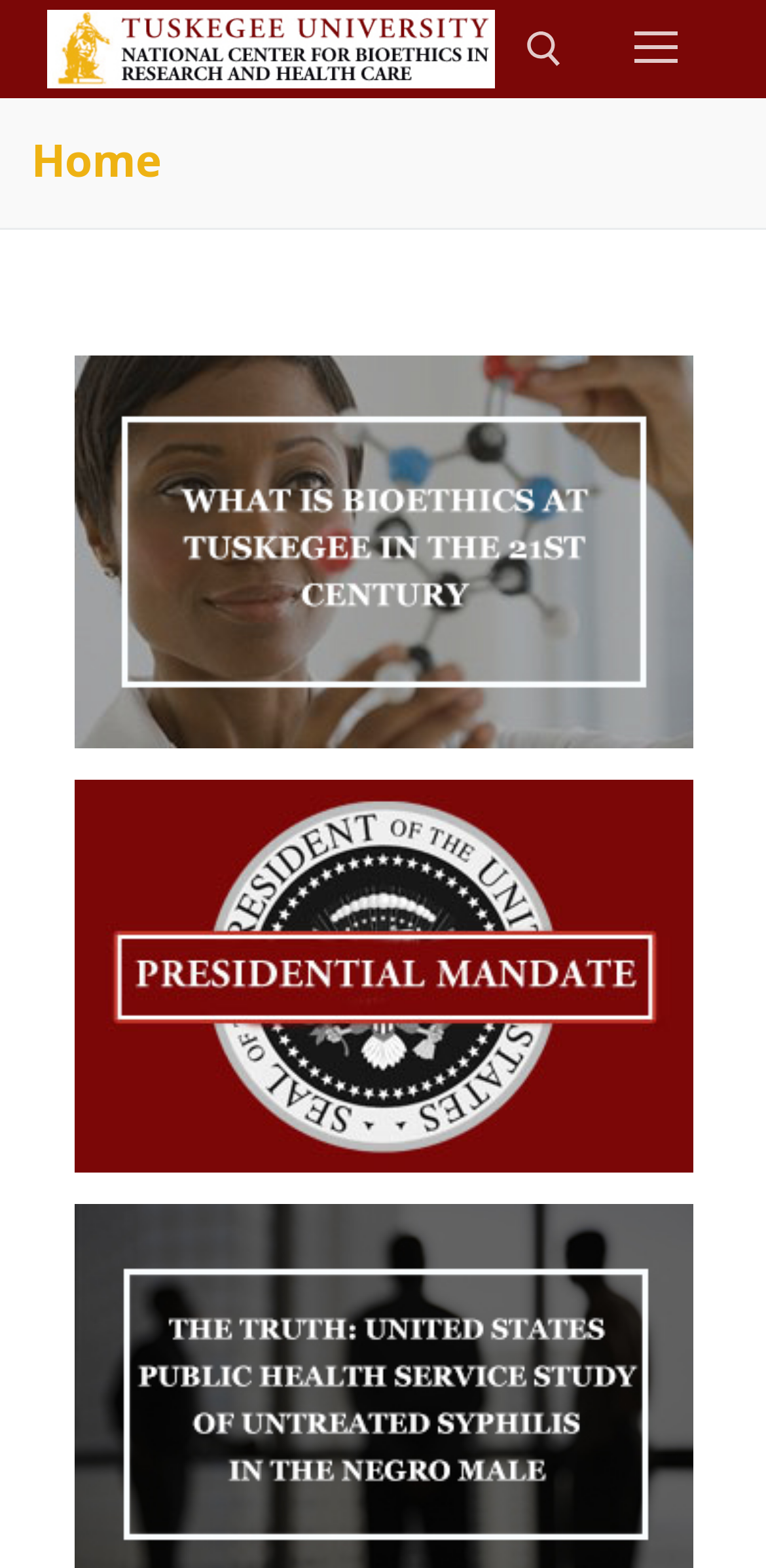Detail the webpage's structure and highlights in your description.

The webpage is titled "Tuskeegee Bioethics Center" and features a prominent link and image with the same name at the top left corner of the page. 

To the right of the title, there is a link to "open search tool". Below the title, a search bar is located, which consists of a static text "Search for:", a search box, and a "submit search" button. The search bar spans across most of the page's width.

At the top right corner, there is a "nav icon" button. Below the search bar, a heading titled "Home" is centered on the page, taking up most of the page's width.